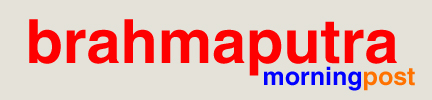What is the background color of the logo?
Offer a detailed and exhaustive answer to the question.

The caption states that the logo is set against a light beige background, which enhances its visibility and makes it a striking visual representation of the news outlet.